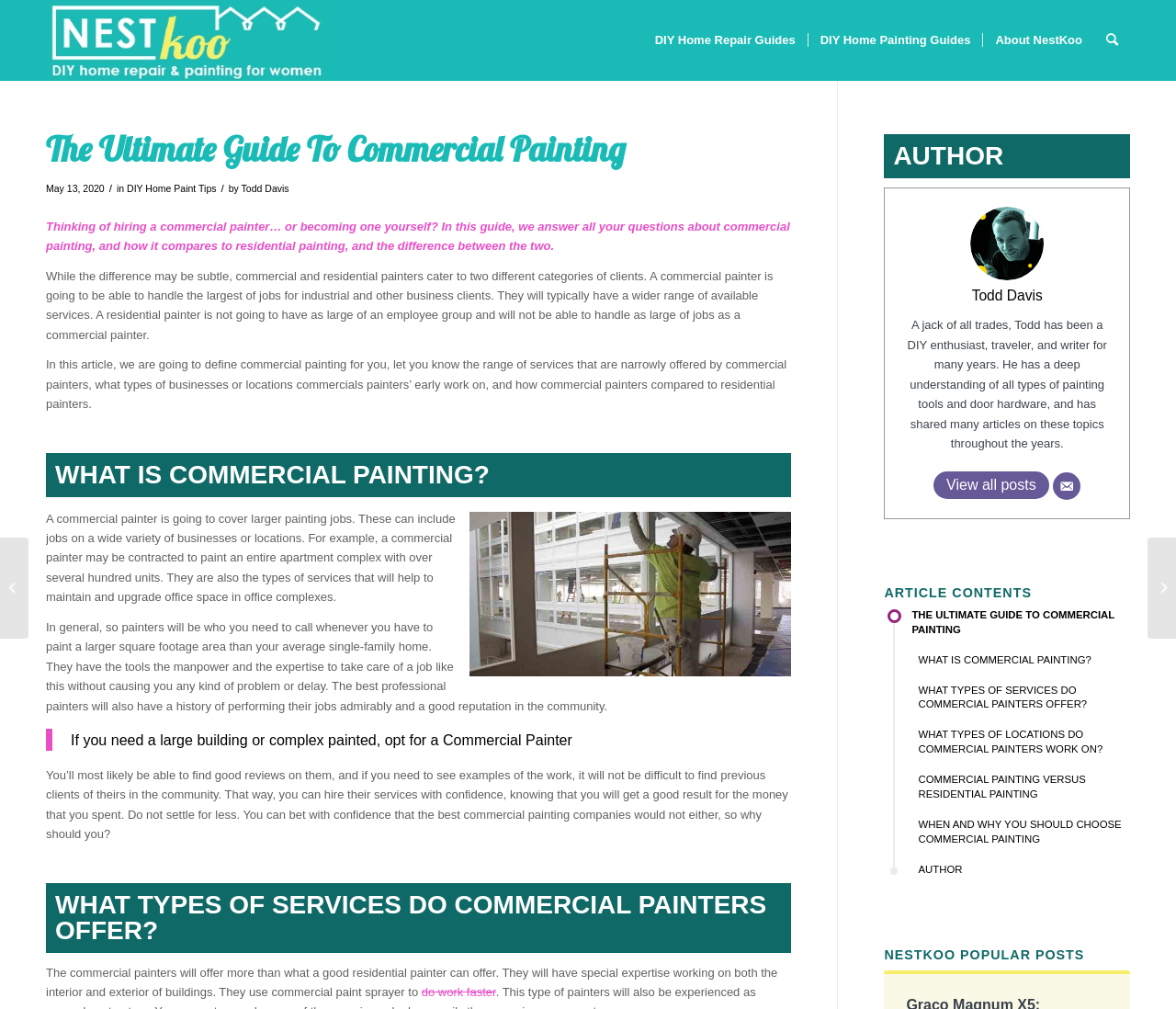Identify the coordinates of the bounding box for the element that must be clicked to accomplish the instruction: "Search for something".

[0.93, 0.0, 0.961, 0.082]